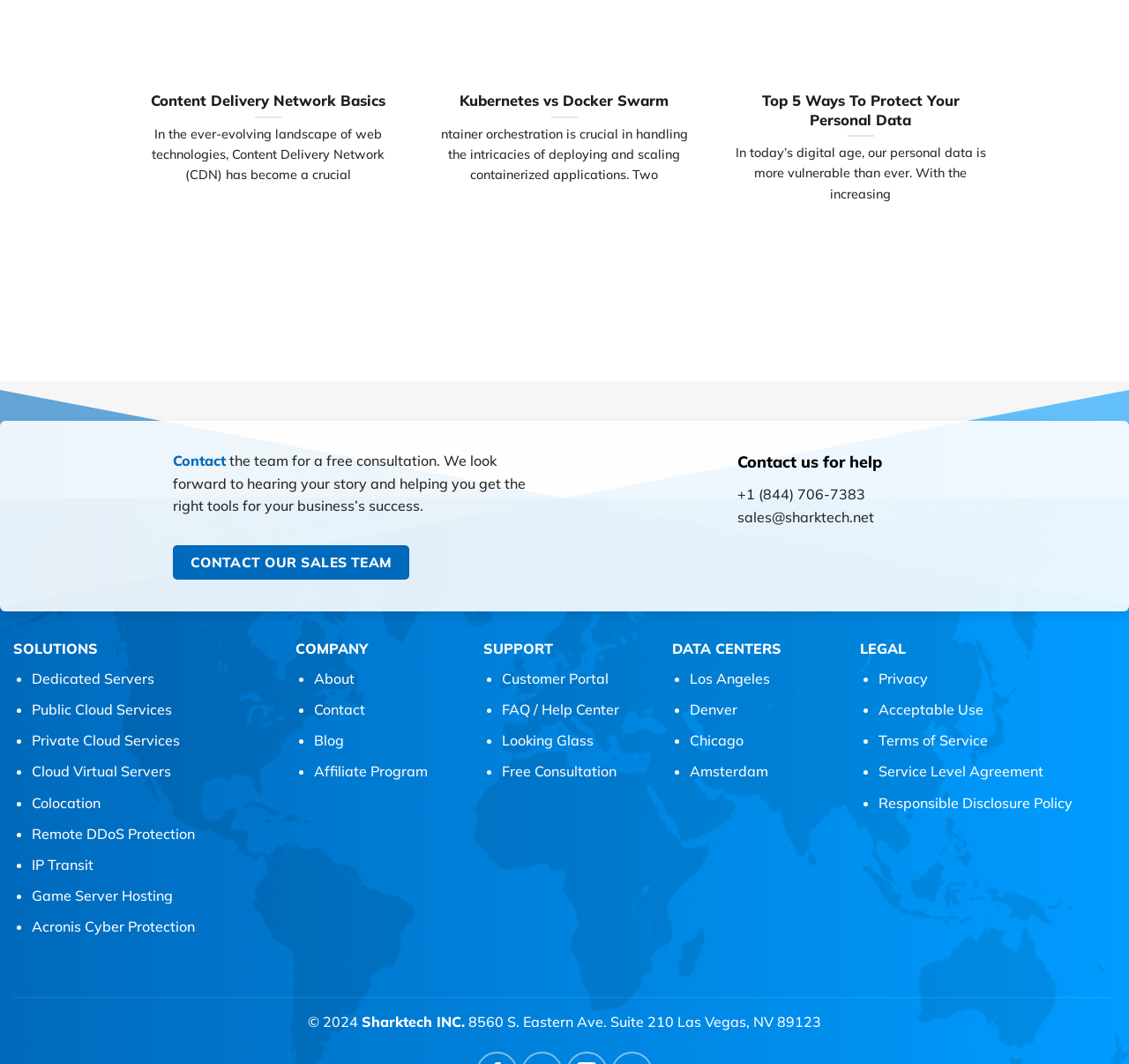Highlight the bounding box coordinates of the element that should be clicked to carry out the following instruction: "Explore data centers in Los Angeles". The coordinates must be given as four float numbers ranging from 0 to 1, i.e., [left, top, right, bottom].

[0.611, 0.629, 0.682, 0.646]